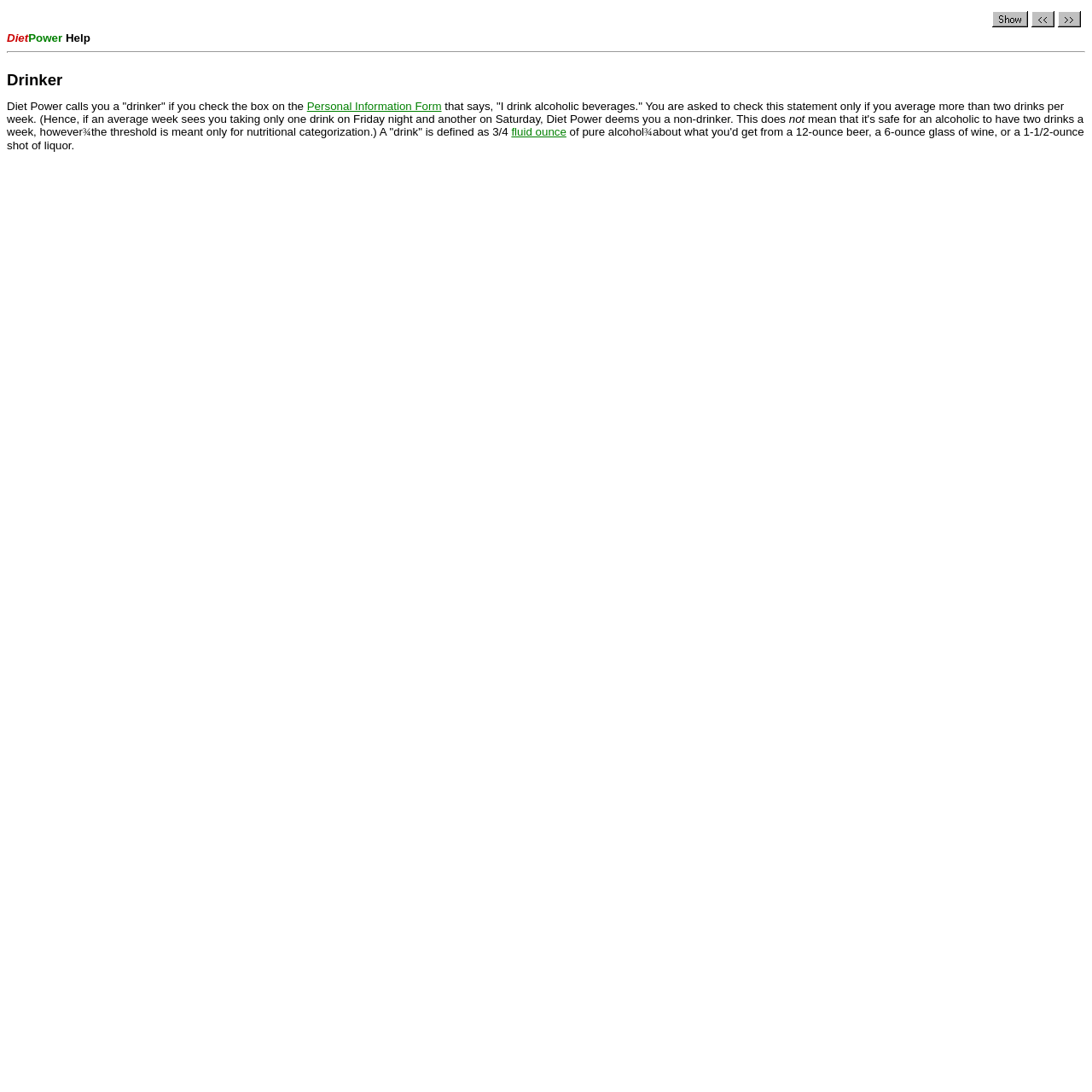Give a concise answer of one word or phrase to the question: 
What is the definition of a 'drink'?

3/4 fluid ounce of pure alcohol